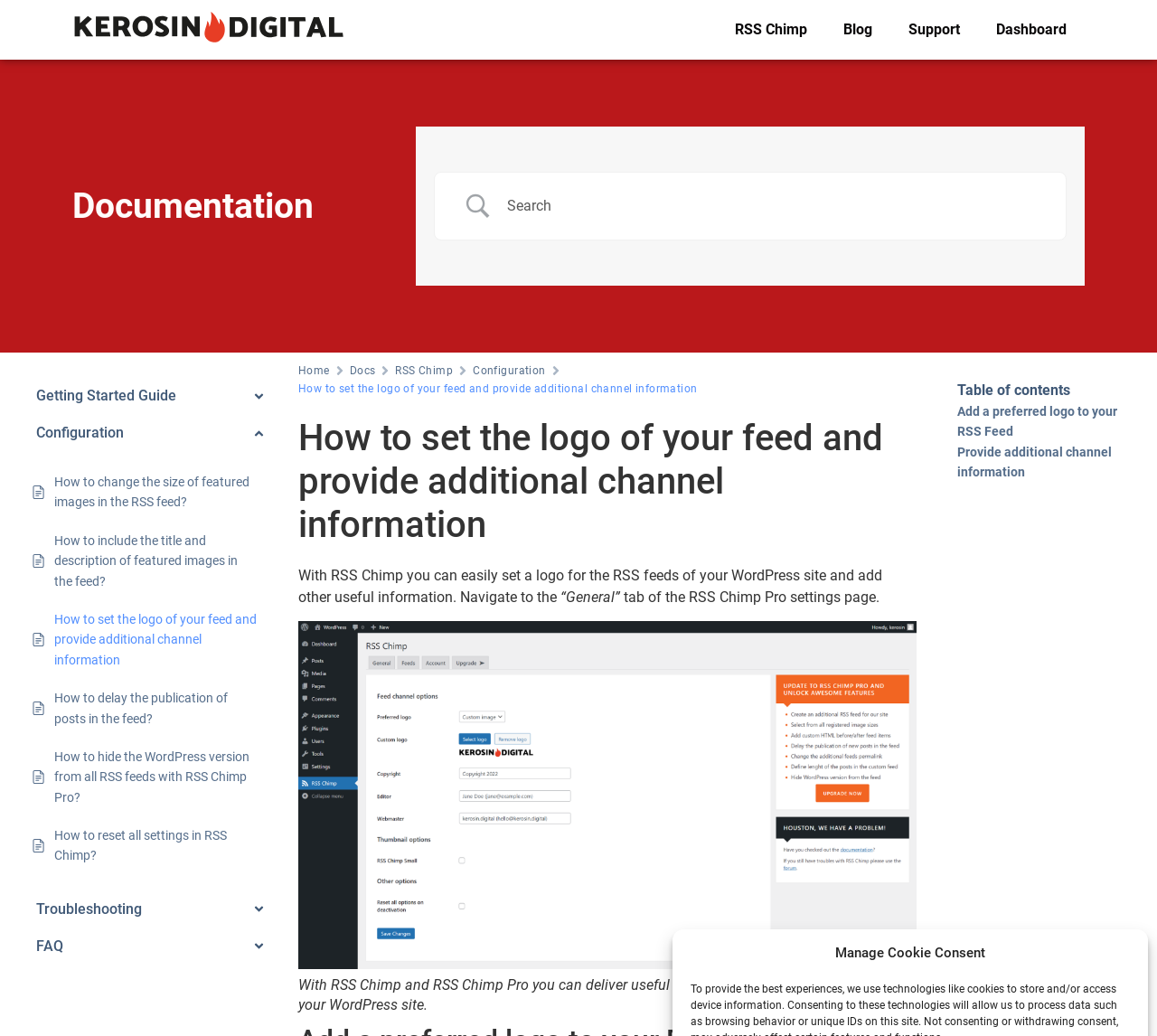What is the name of the plugin used to set a logo for RSS feeds?
Please respond to the question with a detailed and thorough explanation.

The webpage is about setting a logo for RSS feeds and providing additional channel information, and it mentions 'RSS Chimp' as the plugin used to achieve this.